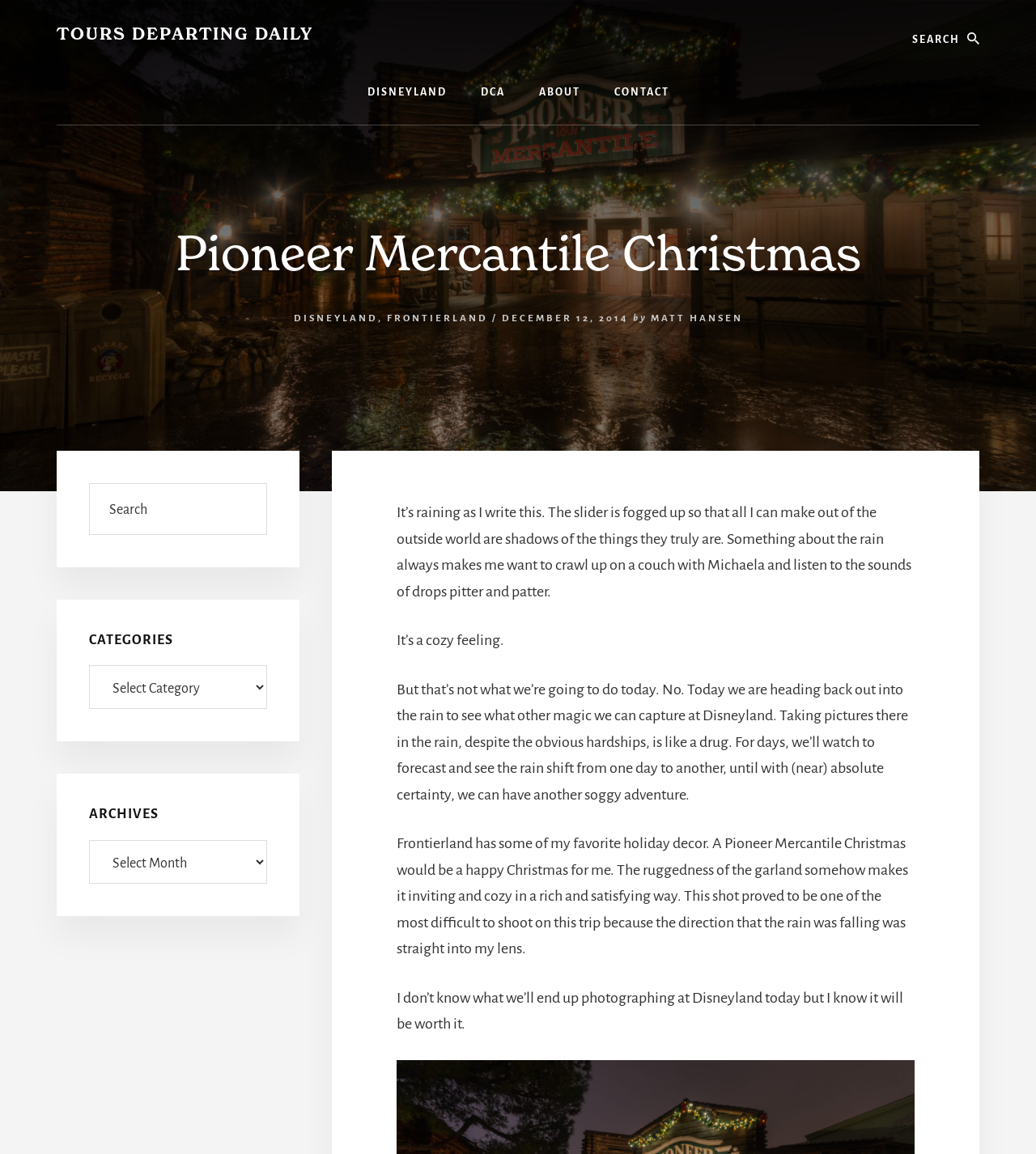Can you identify the bounding box coordinates of the clickable region needed to carry out this instruction: 'Read the post 'Grievance Review: Jenny Mercier – Myrtle Beach South Carolina''? The coordinates should be four float numbers within the range of 0 to 1, stated as [left, top, right, bottom].

None